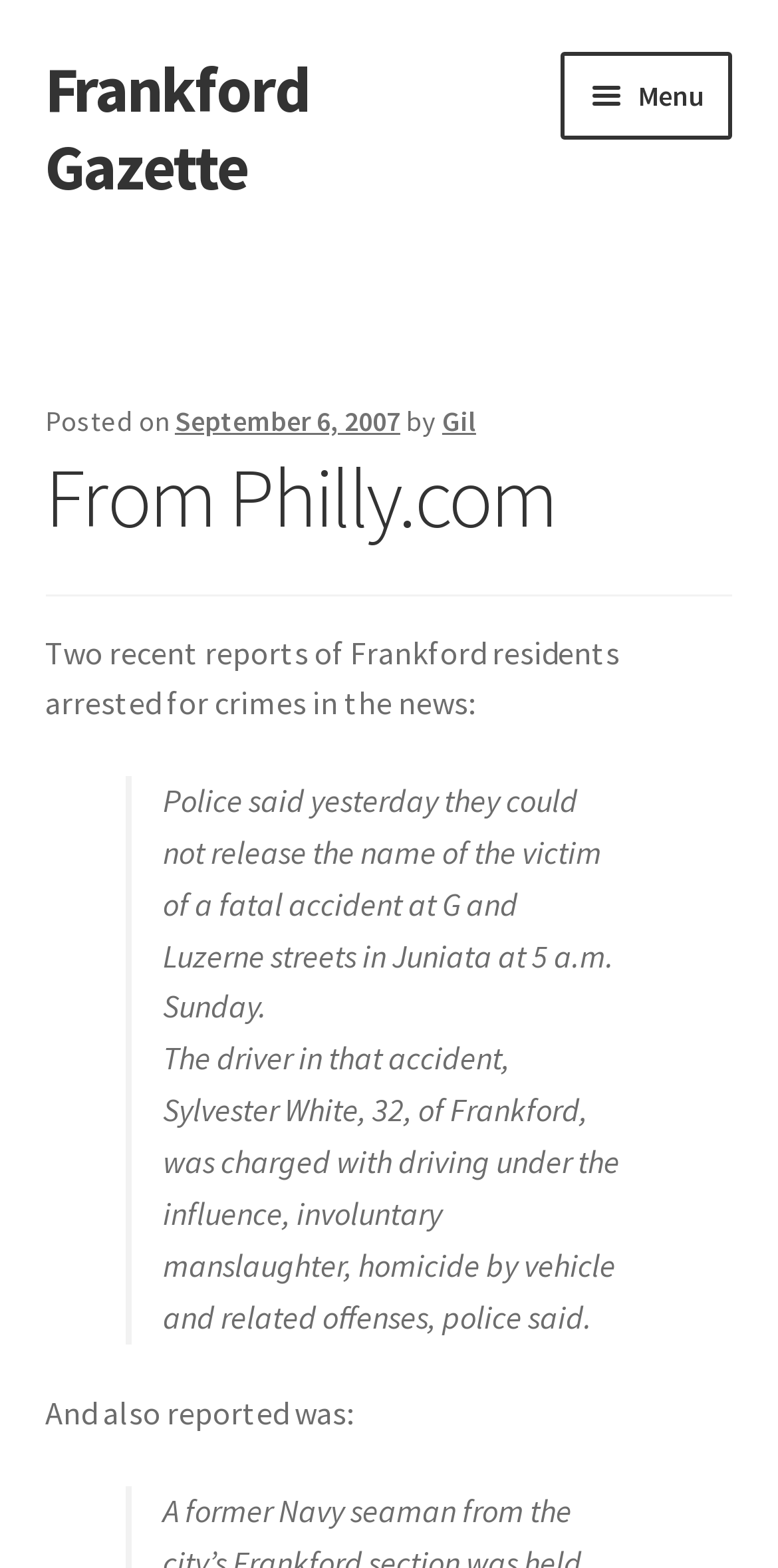Provide the bounding box coordinates for the UI element that is described by this text: "About Us". The coordinates should be in the form of four float numbers between 0 and 1: [left, top, right, bottom].

[0.058, 0.2, 0.942, 0.269]